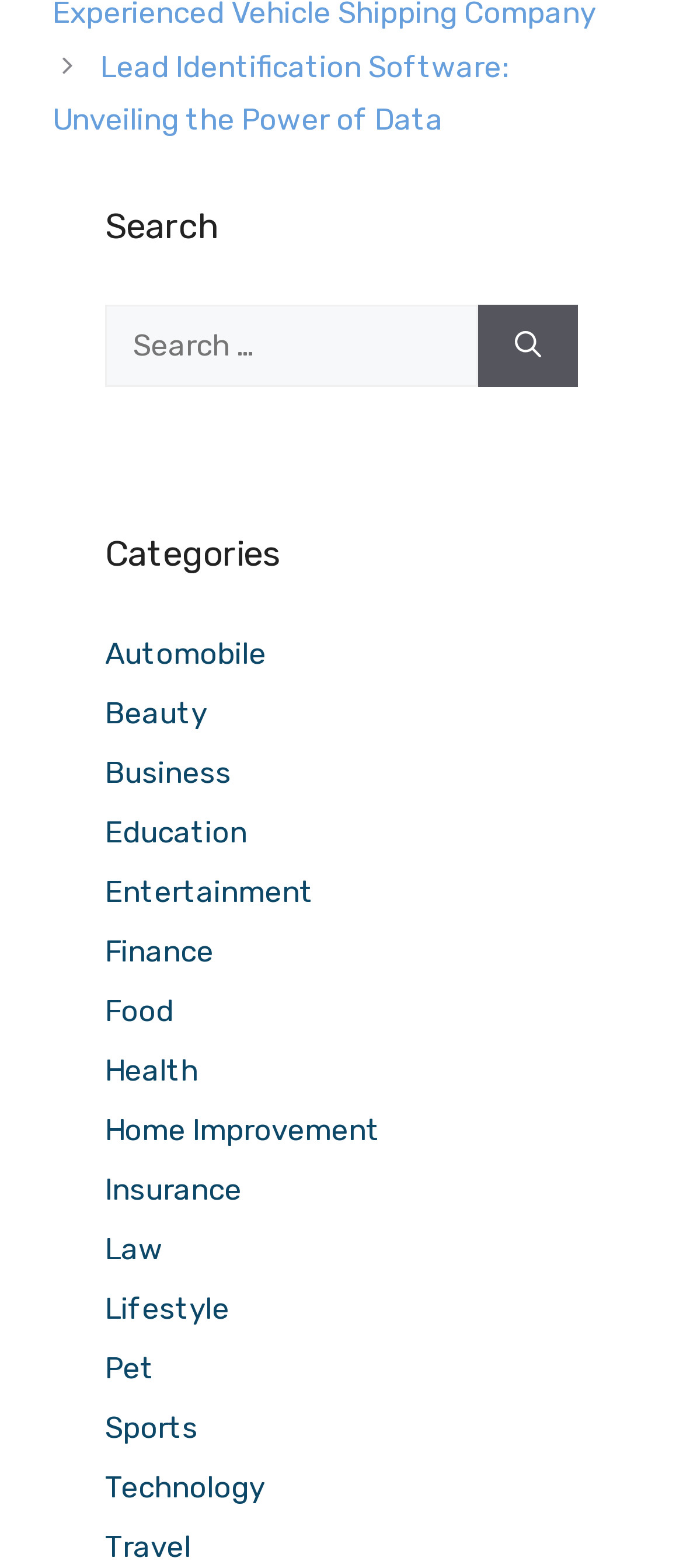Pinpoint the bounding box coordinates of the area that must be clicked to complete this instruction: "Search for something".

[0.154, 0.194, 0.7, 0.247]